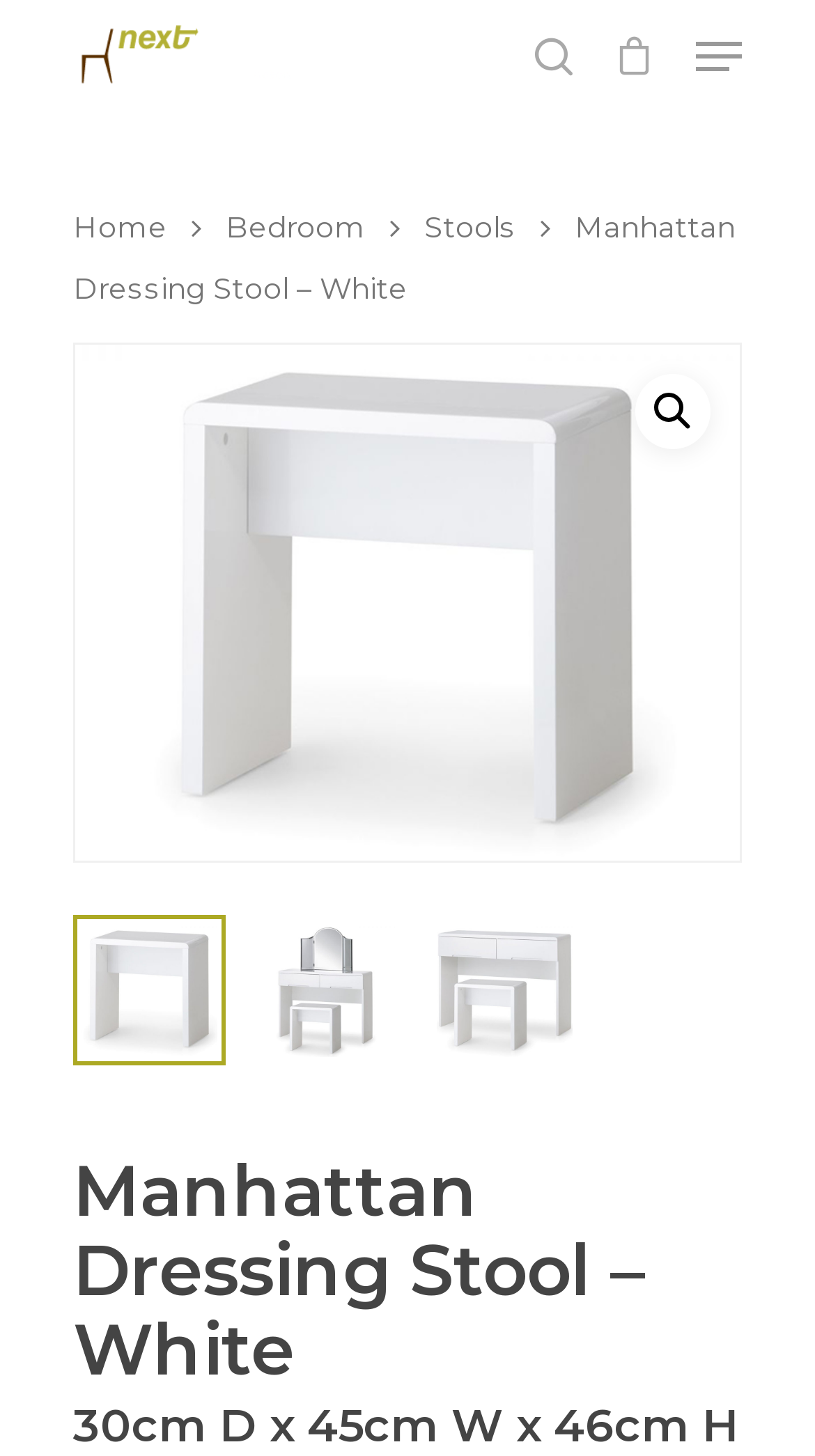Is there a search function on the page?
Please answer the question with a single word or phrase, referencing the image.

Yes